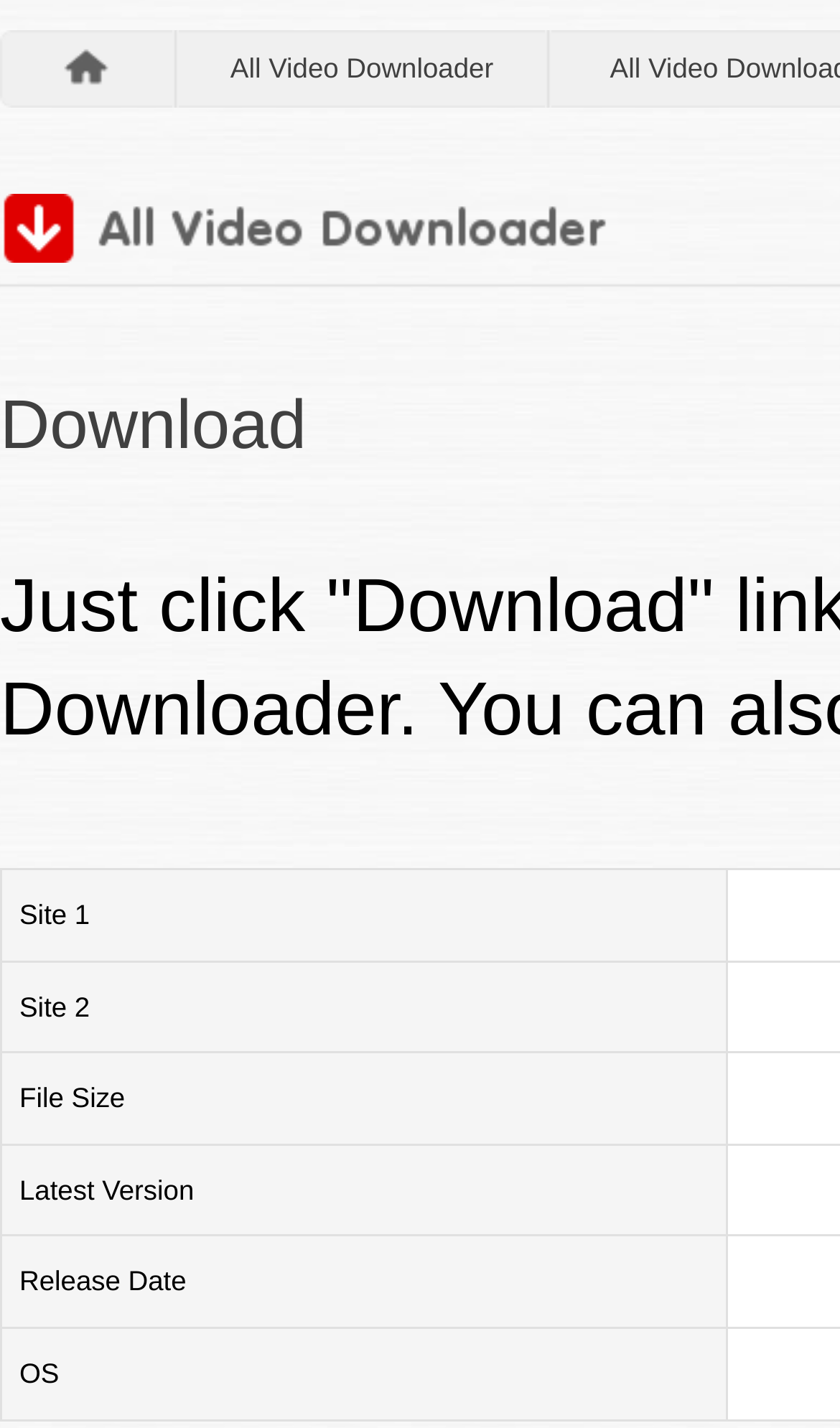Please look at the image and answer the question with a detailed explanation: How many sites are available for download?

I counted the number of grid cells under the 'Download' section, which are 'Site 1' and 'Site 2', so there are 2 sites available for download.